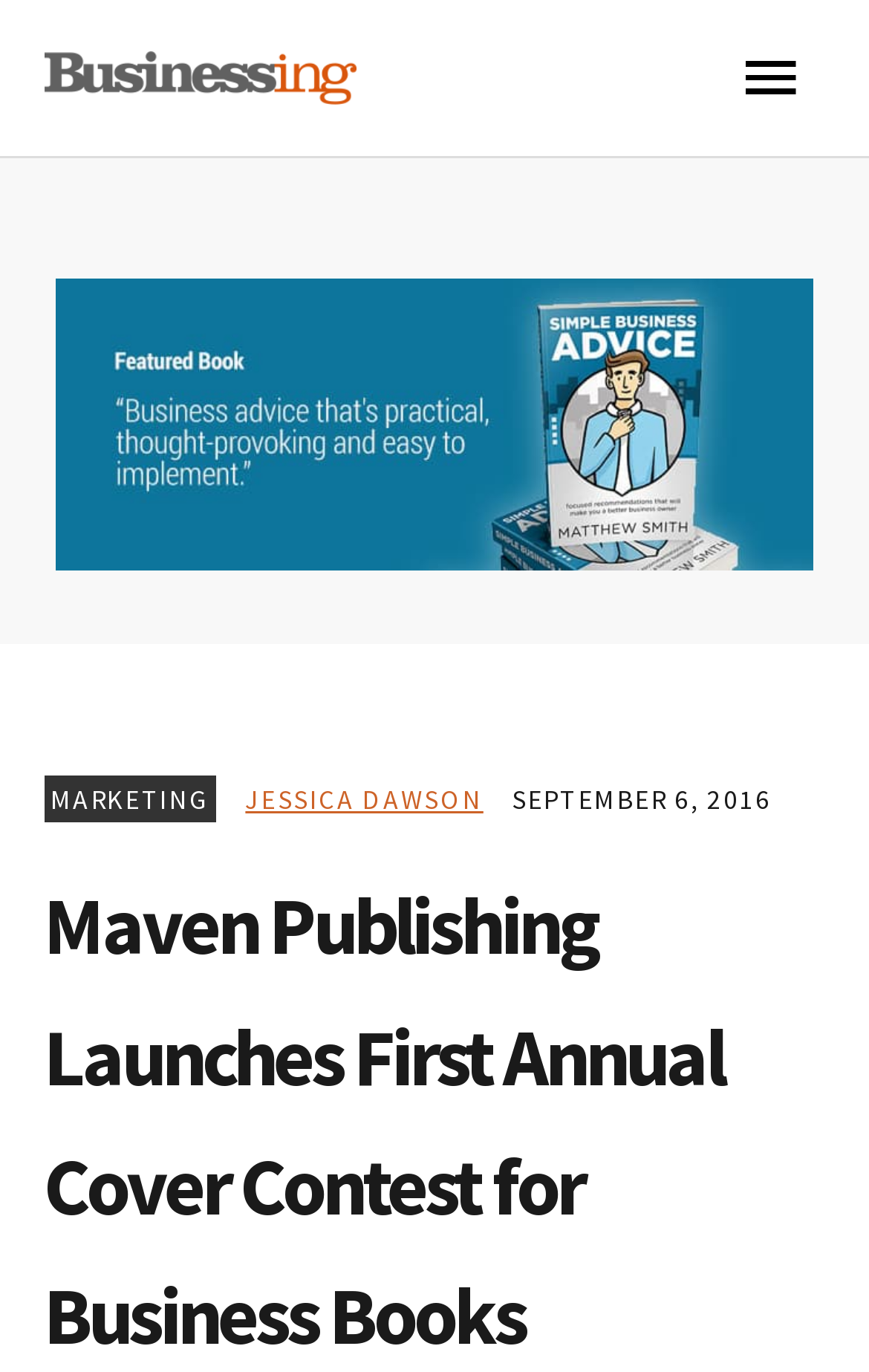Produce an elaborate caption capturing the essence of the webpage.

The webpage appears to be a blog or article page focused on business books, specifically Maven Publishing's first annual business book cover design contest. 

At the top left corner, there are three "Skip to" links, allowing users to navigate to primary navigation, main content, or primary sidebar. 

To the right of these links, there is a link to "Businessing Magazine". 

On the top right corner, a menu button is located, represented by an icon. 

Below the top section, a prominent link to "Small Business Advice Book" is displayed, accompanied by an image of the book cover. 

Further down, there are three links in a row, with "MARKETING" on the left, followed by a gap, then "JESSICA DAWSON" on the right. 

To the right of these links, a timestamp is displayed, showing the date "SEPTEMBER 6, 2016".